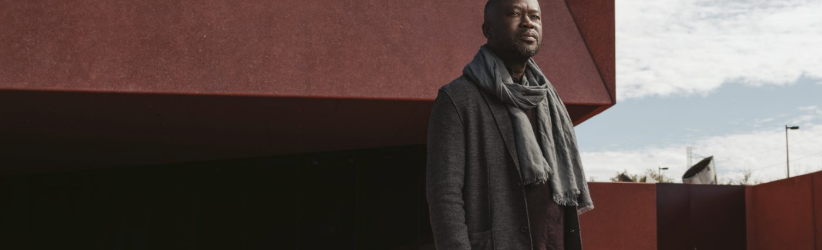Give a one-word or one-phrase response to the question: 
What is Sir David Adjaye wearing?

tailored coat and scarf